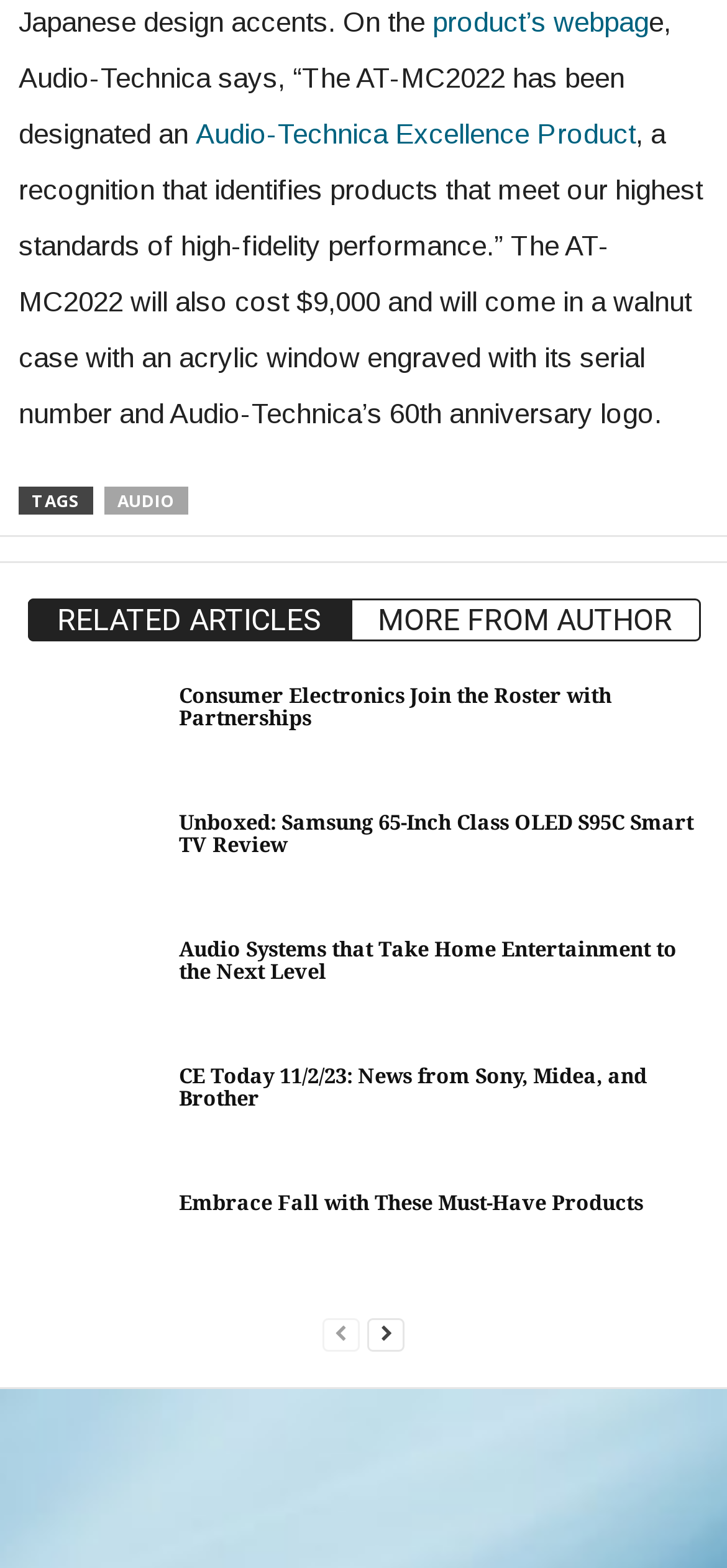What is the price of the AT-MC2022?
Using the screenshot, give a one-word or short phrase answer.

$9,000